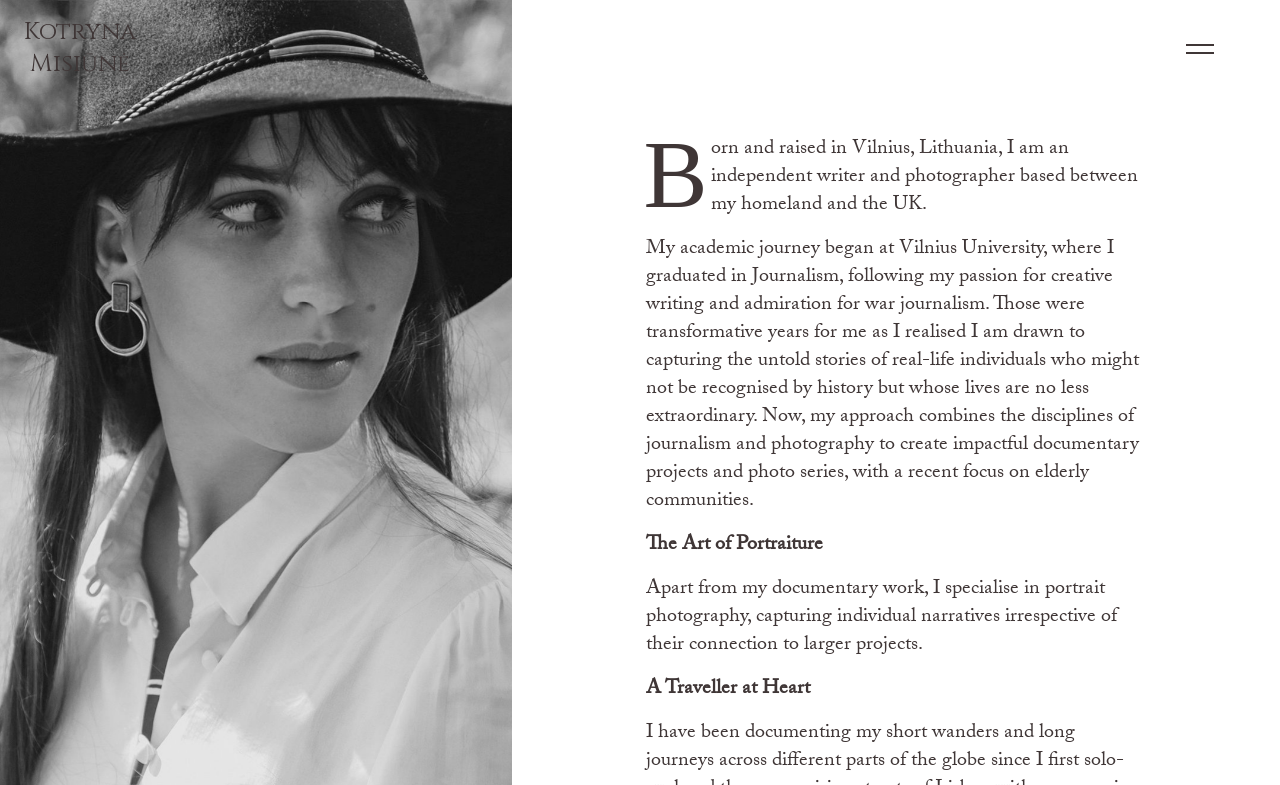Explain the webpage in detail, including its primary components.

The webpage is about Kotryna Misiūnė, a Lithuanian writer and photographer. At the top left, there is a link to the "Homepage". Next to it, the title "Kotryna Misiūnė" is displayed. On the top right, a button to "Open main menu" is located.

Below the top section, a brief introduction to Kotryna is provided, stating that she is an independent writer and photographer based between Lithuania and the UK. This text is positioned roughly in the middle of the page.

Following this introduction, there are three sections of text that describe Kotryna's background and work. The first section explains her academic journey, including her graduation in Journalism from Vilnius University, and how it influenced her approach to storytelling. This section is positioned below the introduction.

The second section, titled "The Art of Portraiture", is located below the first section. It describes Kotryna's specialization in portrait photography, capturing individual narratives.

The third section, titled "A Traveller at Heart", is positioned below the second section. Its content is not provided in the accessibility tree, but it is likely to describe Kotryna's experiences or perspectives as a traveler.

Overall, the webpage provides a brief overview of Kotryna Misiūnė's background, work, and specialties as a writer and photographer.